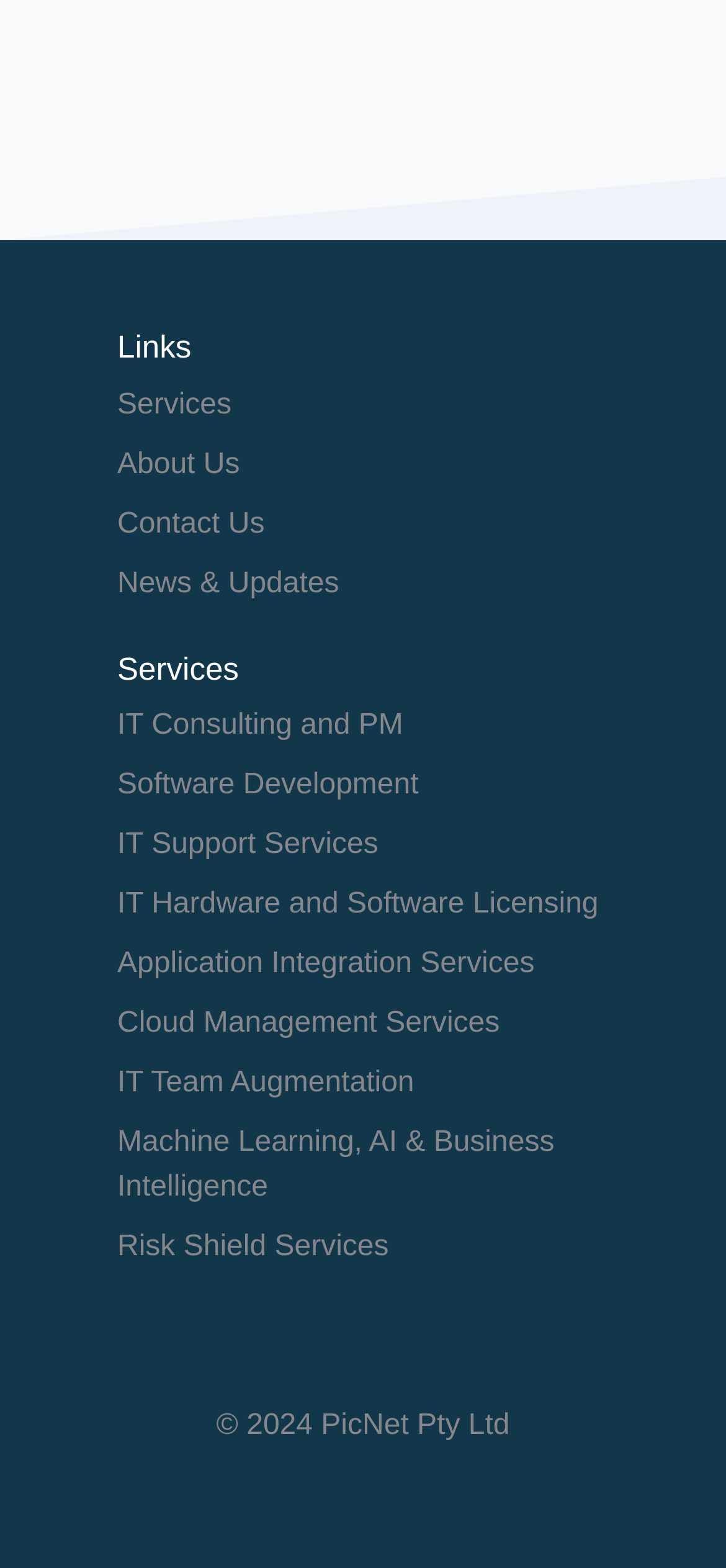Please identify the bounding box coordinates of the element's region that needs to be clicked to fulfill the following instruction: "Learn about Cloud Management Services". The bounding box coordinates should consist of four float numbers between 0 and 1, i.e., [left, top, right, bottom].

[0.162, 0.643, 0.688, 0.663]